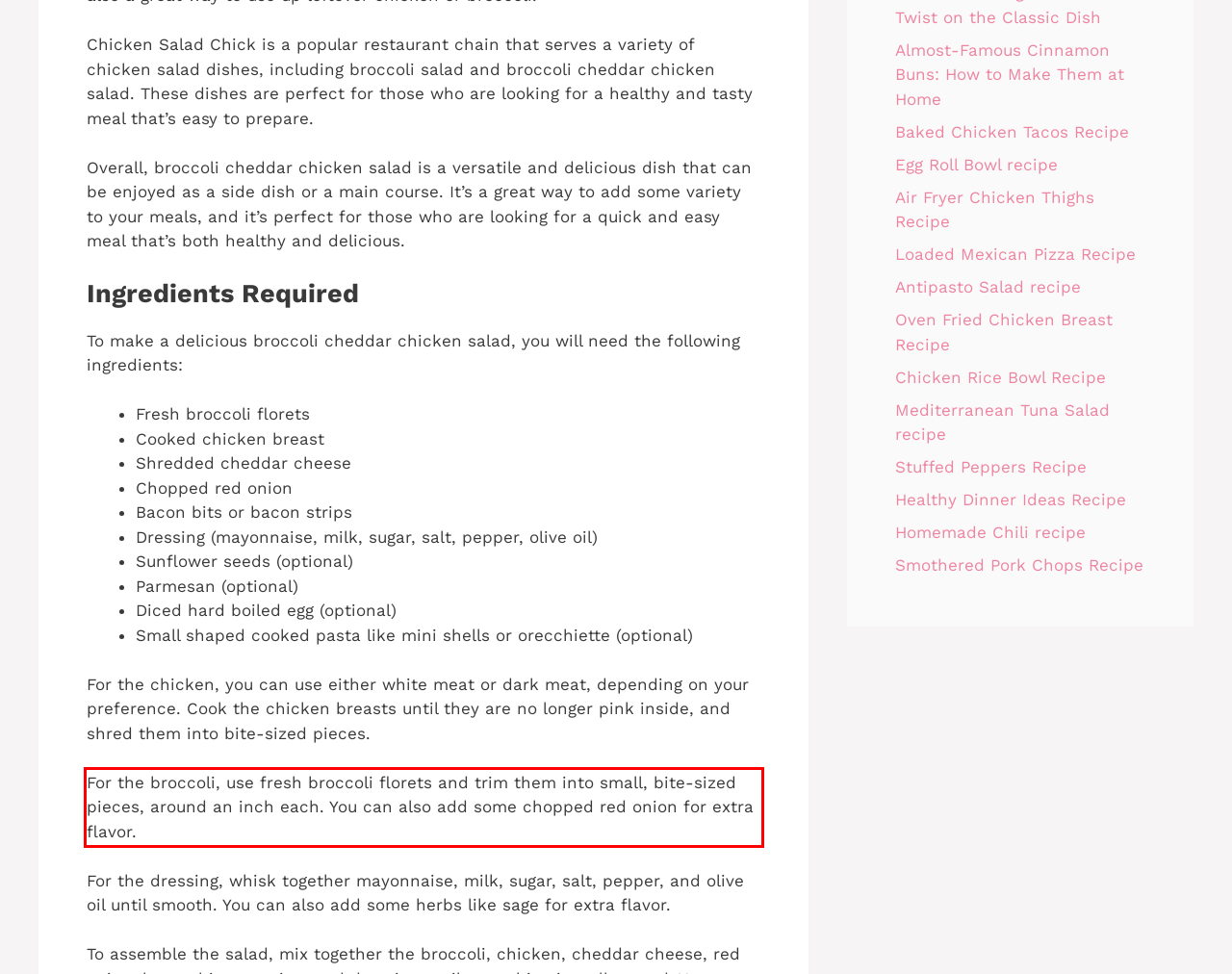View the screenshot of the webpage and identify the UI element surrounded by a red bounding box. Extract the text contained within this red bounding box.

For the broccoli, use fresh broccoli florets and trim them into small, bite-sized pieces, around an inch each. You can also add some chopped red onion for extra flavor.